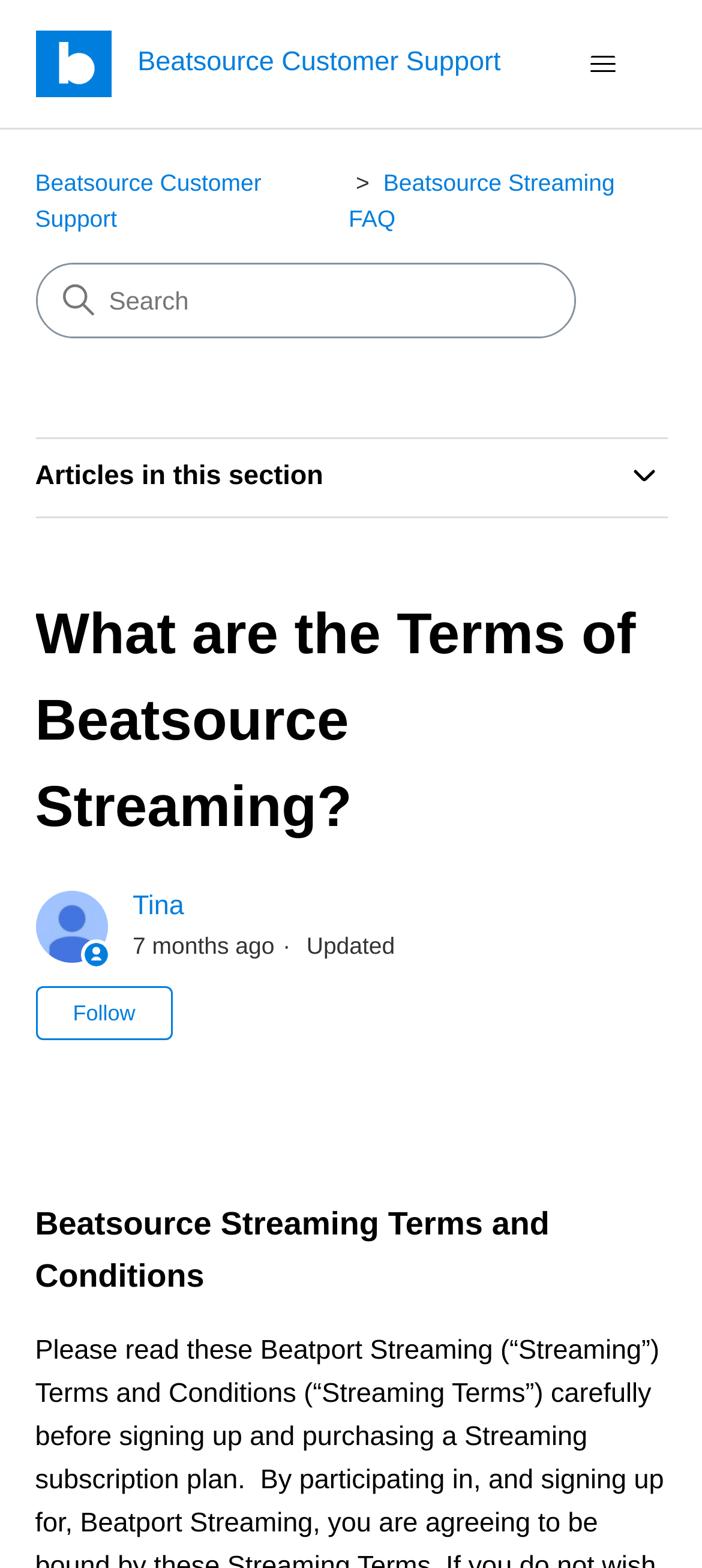Identify the bounding box coordinates for the UI element described as follows: "Follow". Ensure the coordinates are four float numbers between 0 and 1, formatted as [left, top, right, bottom].

[0.05, 0.629, 0.247, 0.663]